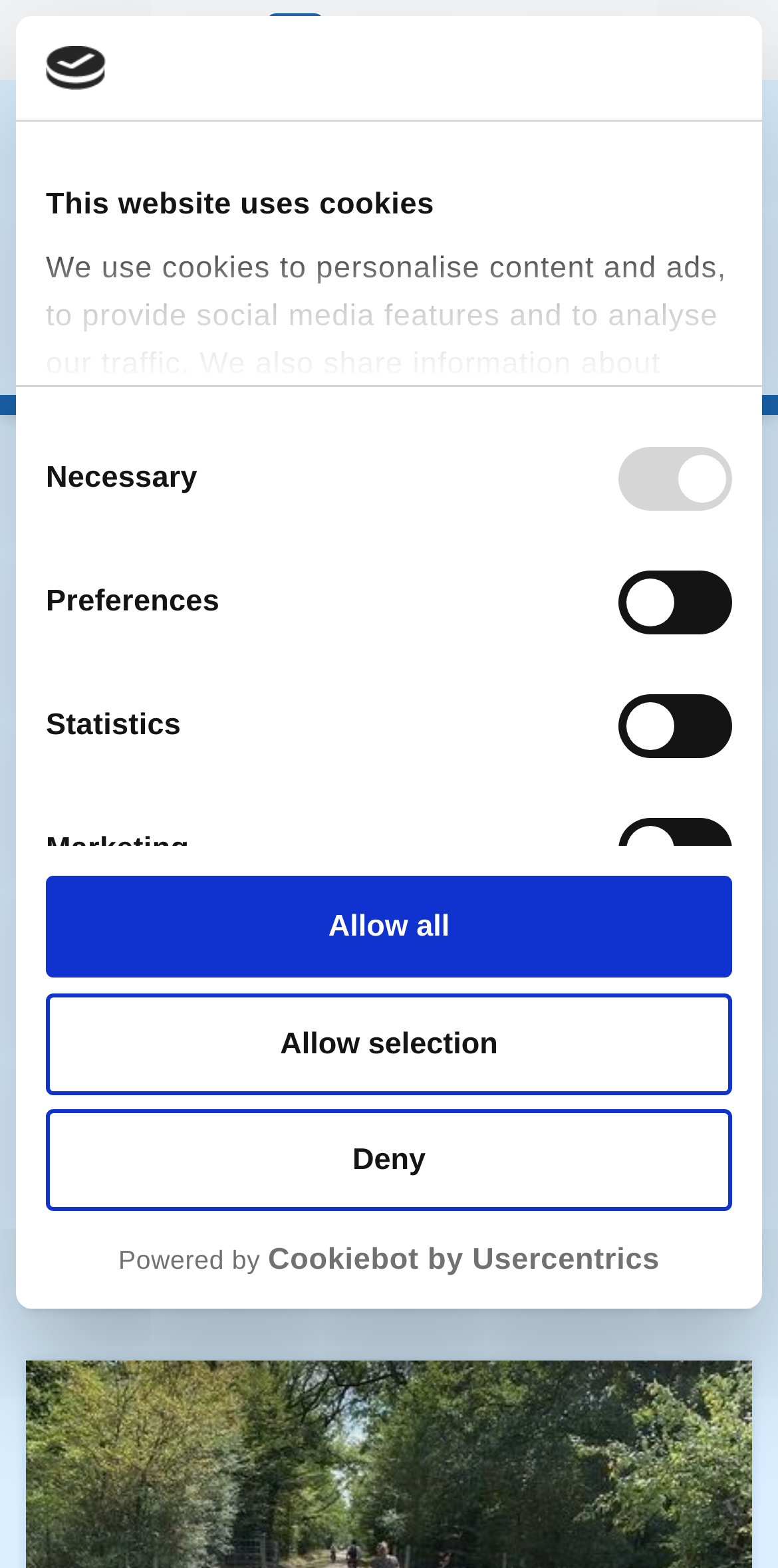Based on the image, please elaborate on the answer to the following question:
What is the terrain like for the bike tours offered on this website?

According to the webpage's content, the bike tours offered on this website often run through a flat countryside or even gently downhill. This suggests that the terrain is generally easy to navigate and suitable for cycling.